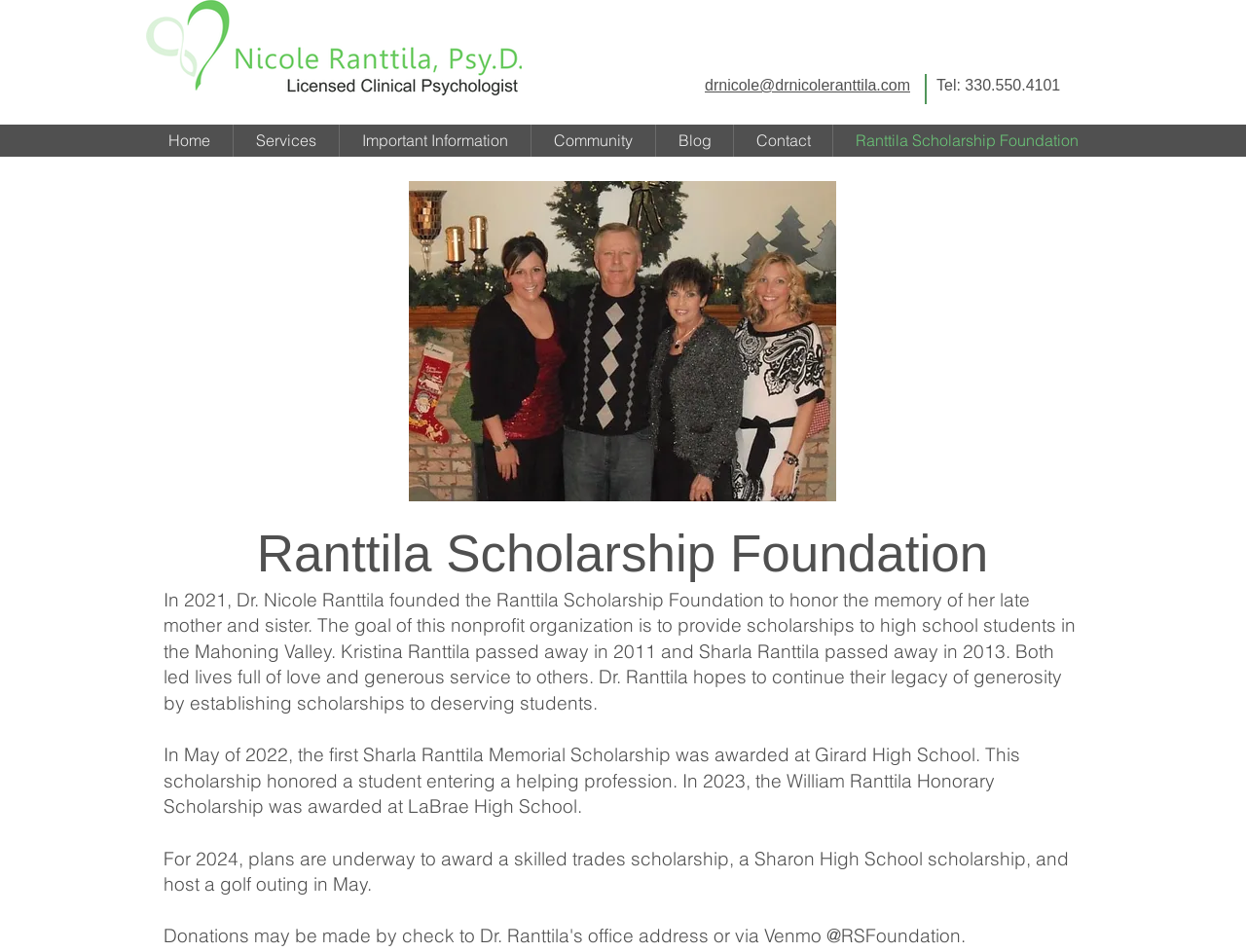Provide a one-word or one-phrase answer to the question:
What is the purpose of the webpage?

To provide information about the Ranttila Scholarship Foundation